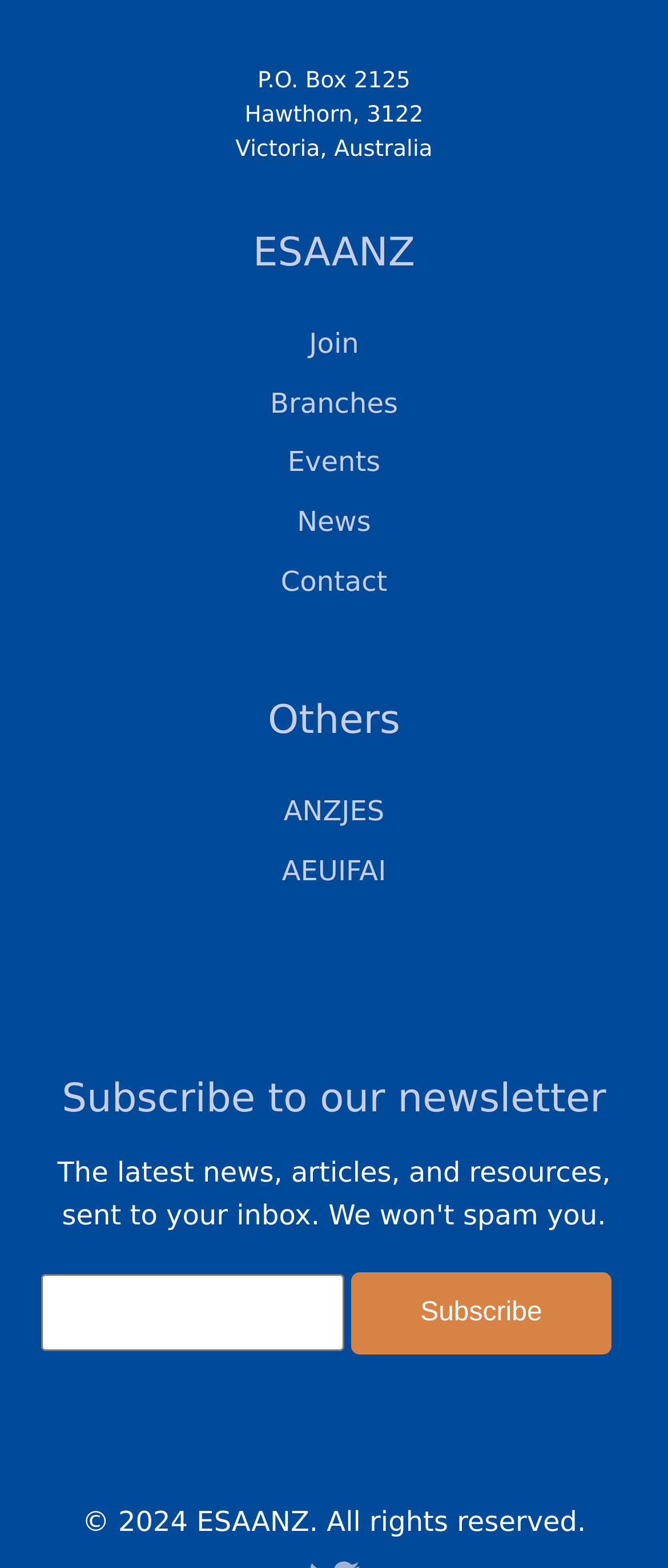Provide the bounding box coordinates of the area you need to click to execute the following instruction: "Click Contact".

[0.42, 0.363, 0.58, 0.38]